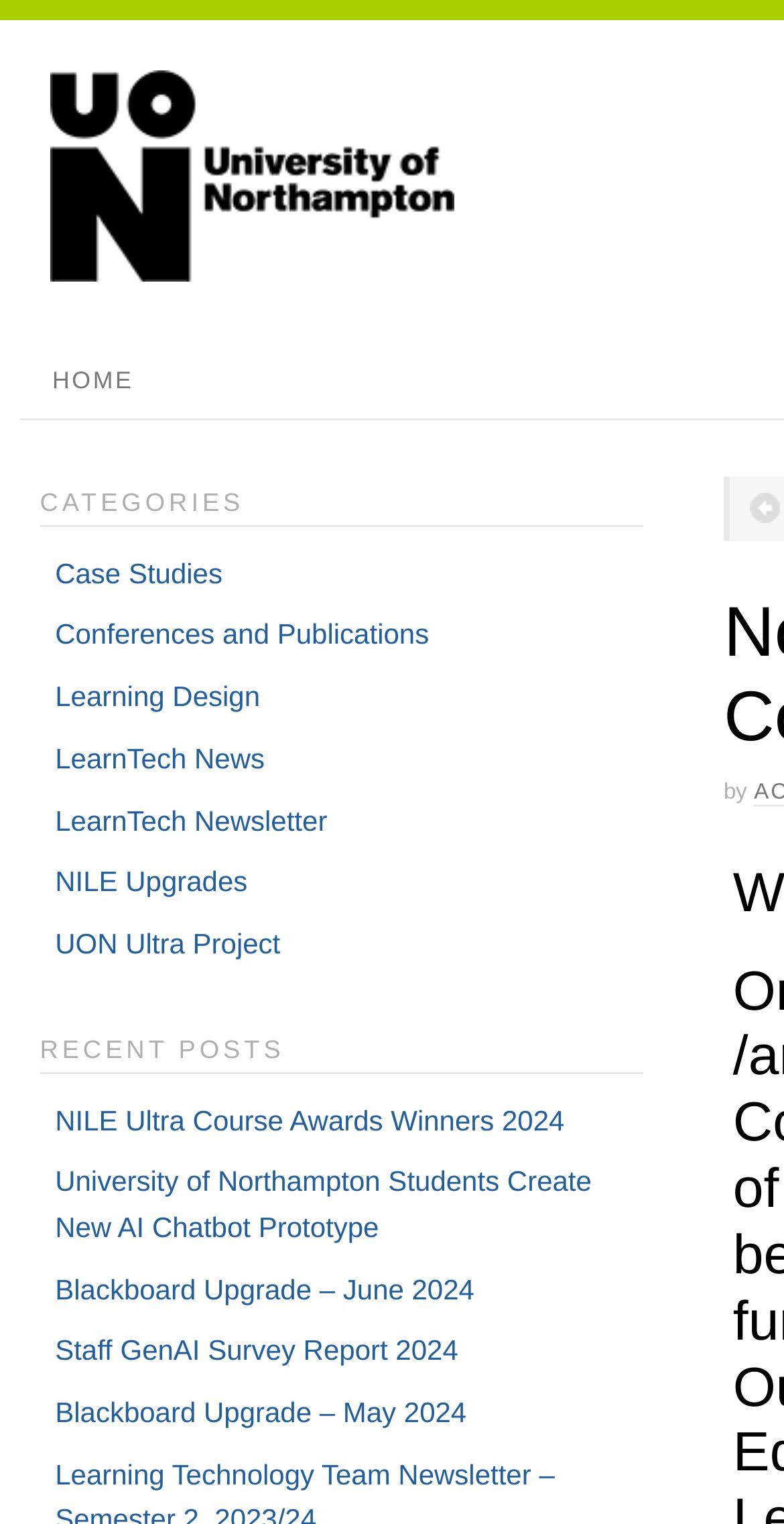Indicate the bounding box coordinates of the element that needs to be clicked to satisfy the following instruction: "go to university homepage". The coordinates should be four float numbers between 0 and 1, i.e., [left, top, right, bottom].

[0.064, 0.168, 0.579, 0.189]